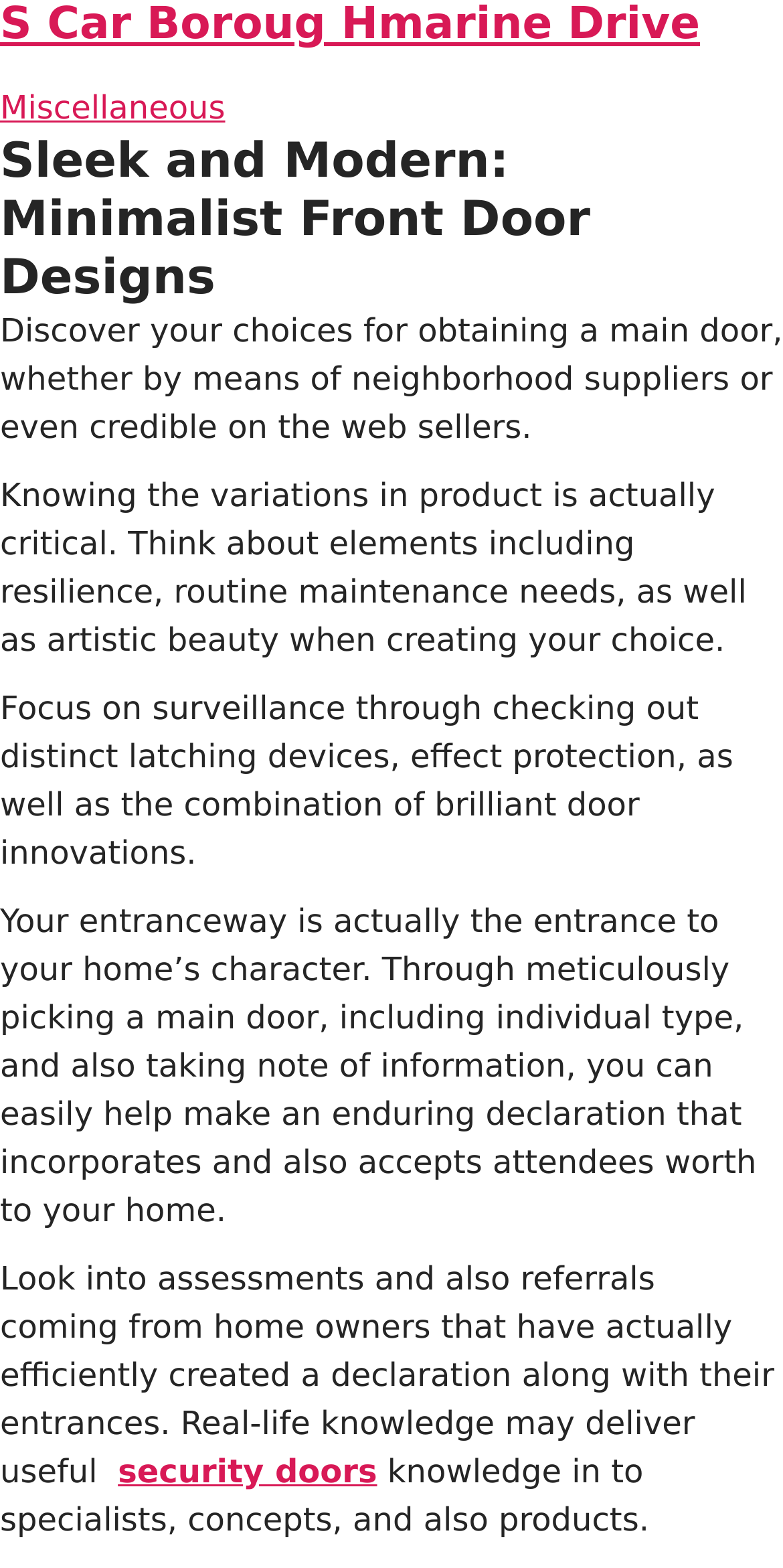Based on the image, please elaborate on the answer to the following question:
What is mentioned as a way to ensure security?

The webpage mentions that one way to ensure security is by focusing on surveillance through checking out distinct latching devices, effect protection, and the combination of brilliant door innovations. This implies that advanced door technologies and secure latching systems can enhance home security.